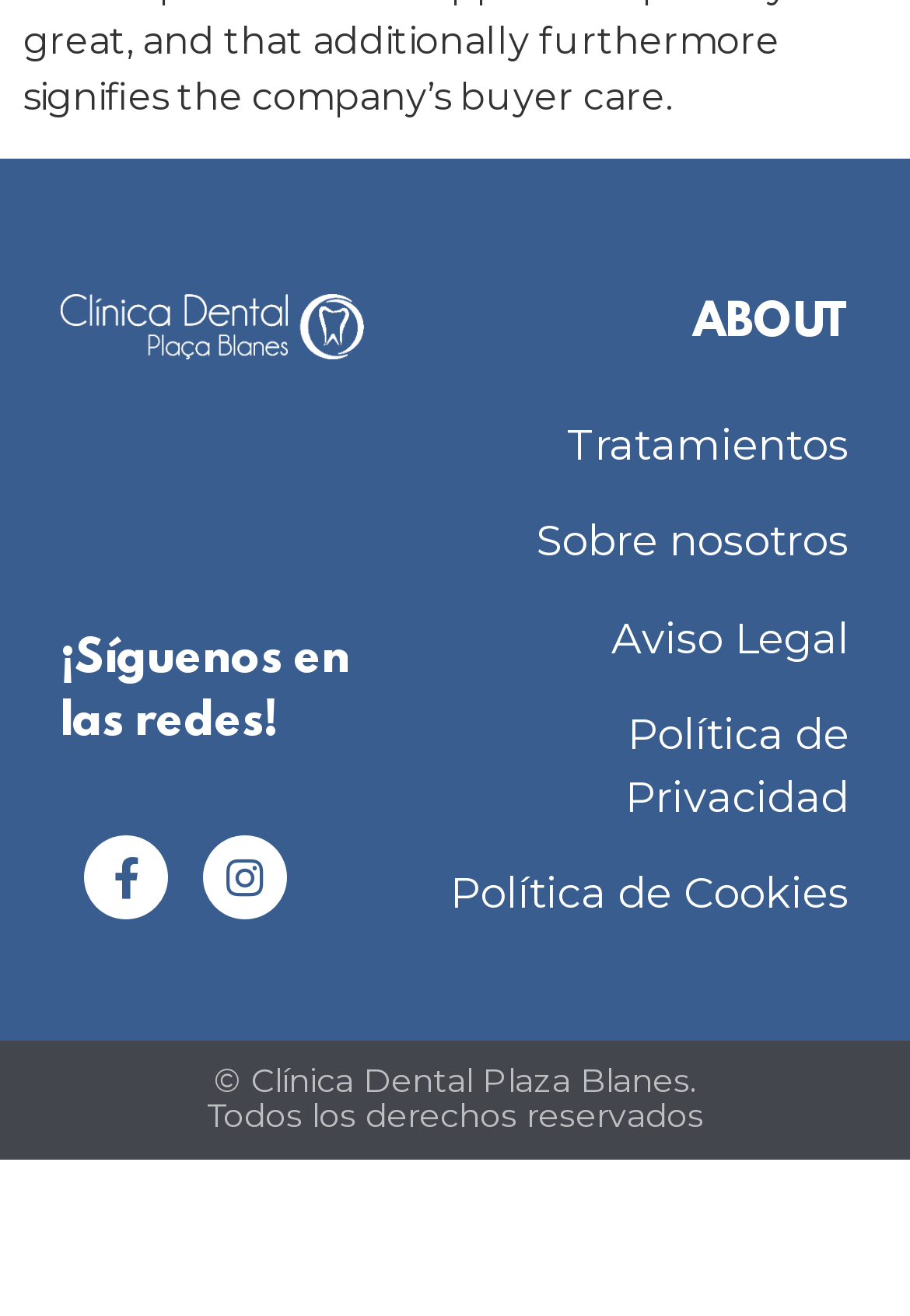How many links are there in the main navigation?
Using the picture, provide a one-word or short phrase answer.

4